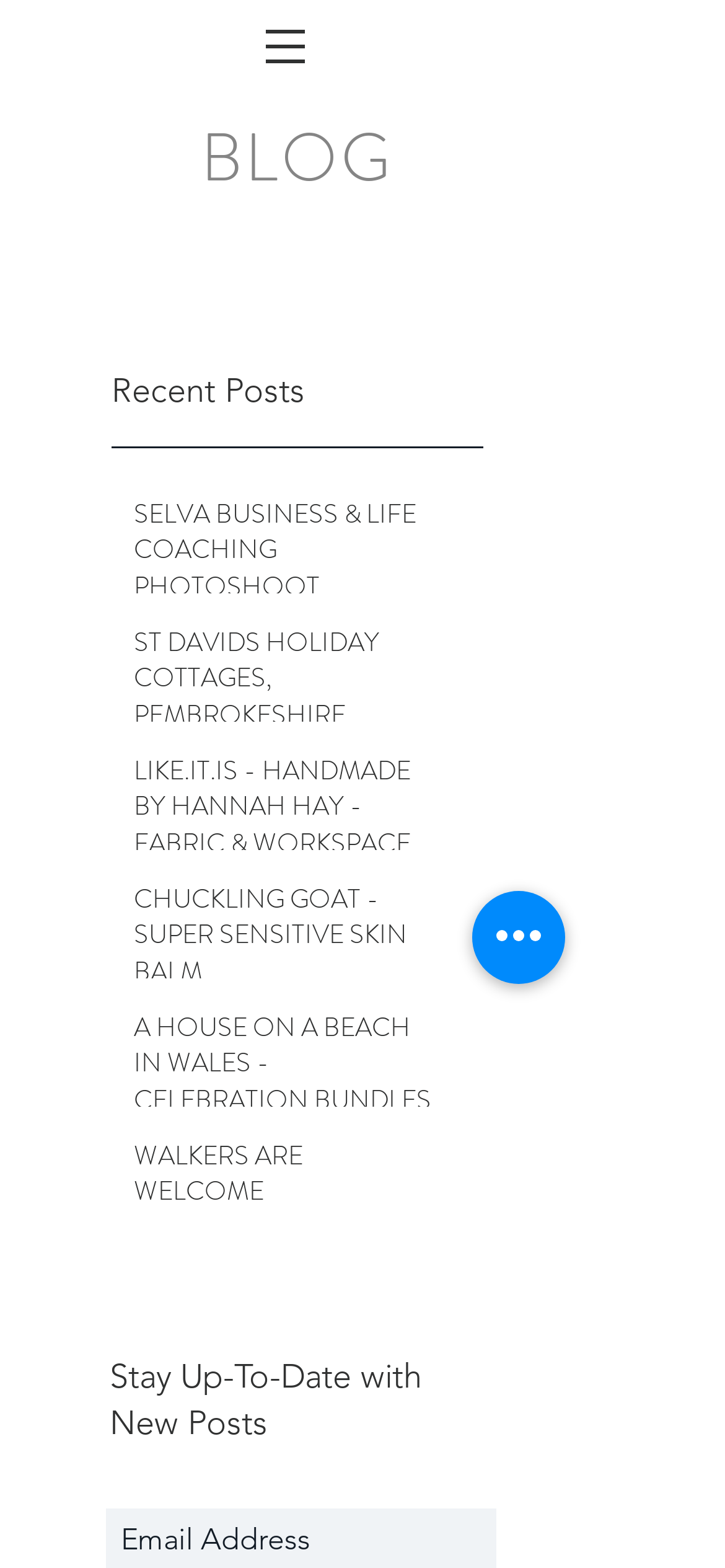Kindly determine the bounding box coordinates for the area that needs to be clicked to execute this instruction: "Open the quick actions".

[0.651, 0.568, 0.779, 0.628]